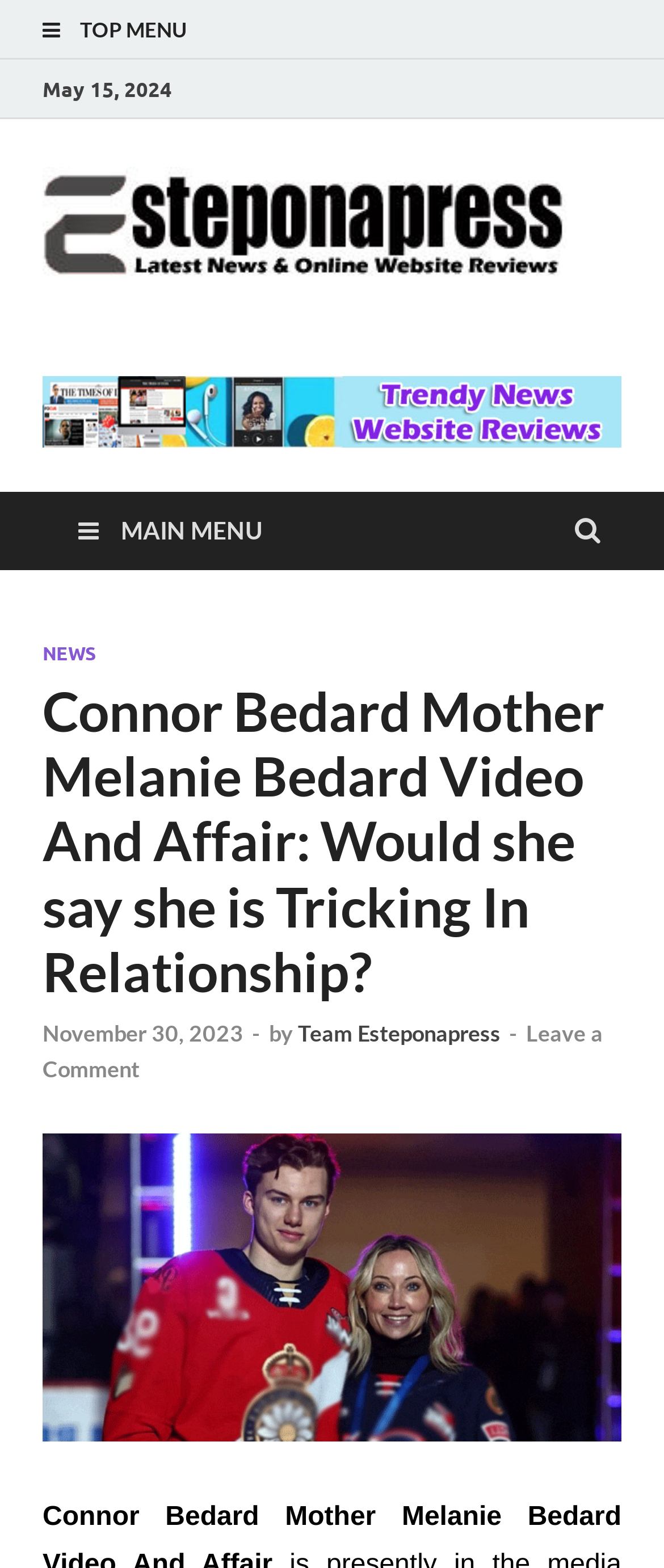Identify the bounding box coordinates for the element you need to click to achieve the following task: "view our services". Provide the bounding box coordinates as four float numbers between 0 and 1, in the form [left, top, right, bottom].

None